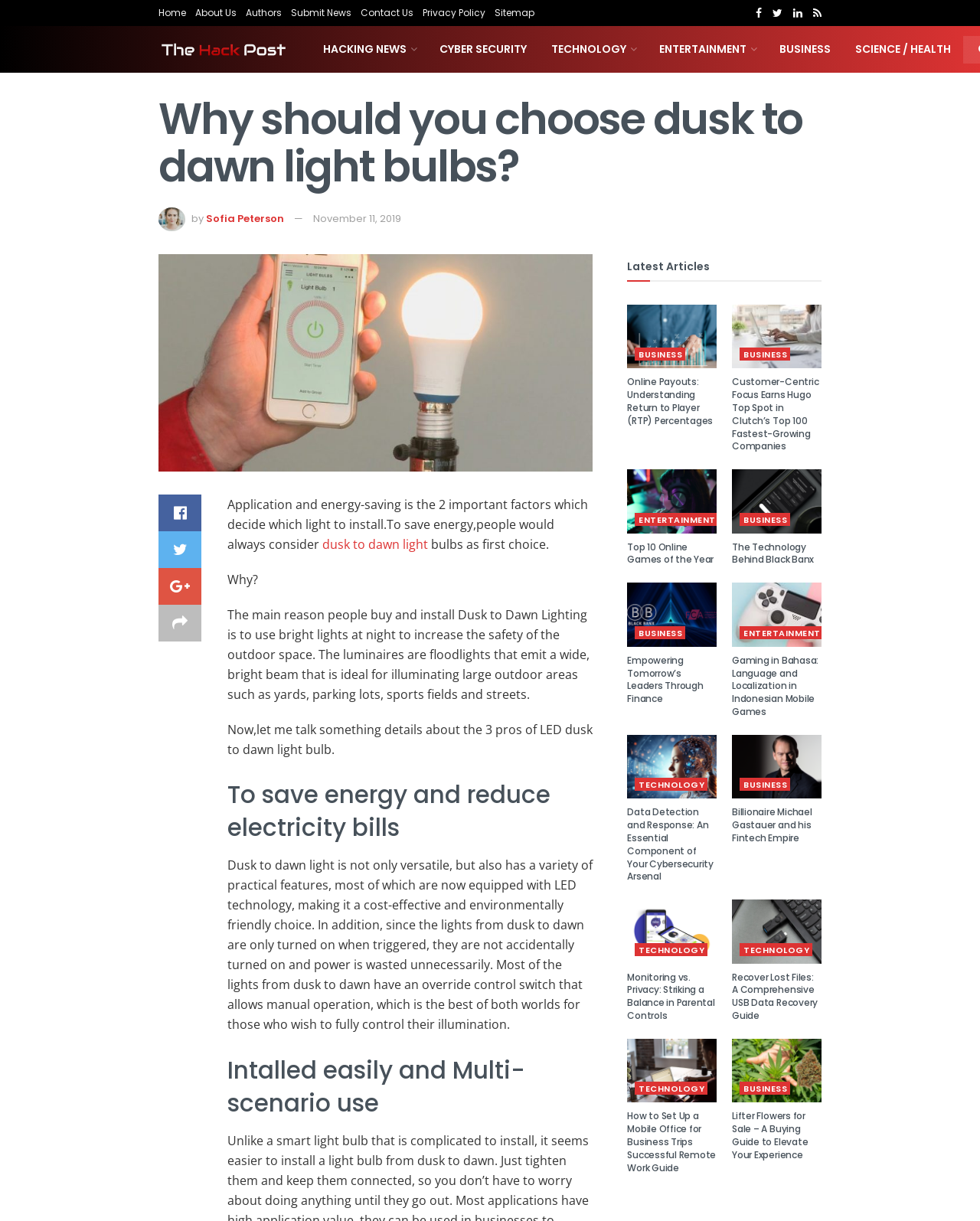Please identify the bounding box coordinates of the element I should click to complete this instruction: 'View the image of 'The Hack Post''. The coordinates should be given as four float numbers between 0 and 1, like this: [left, top, right, bottom].

[0.162, 0.031, 0.295, 0.05]